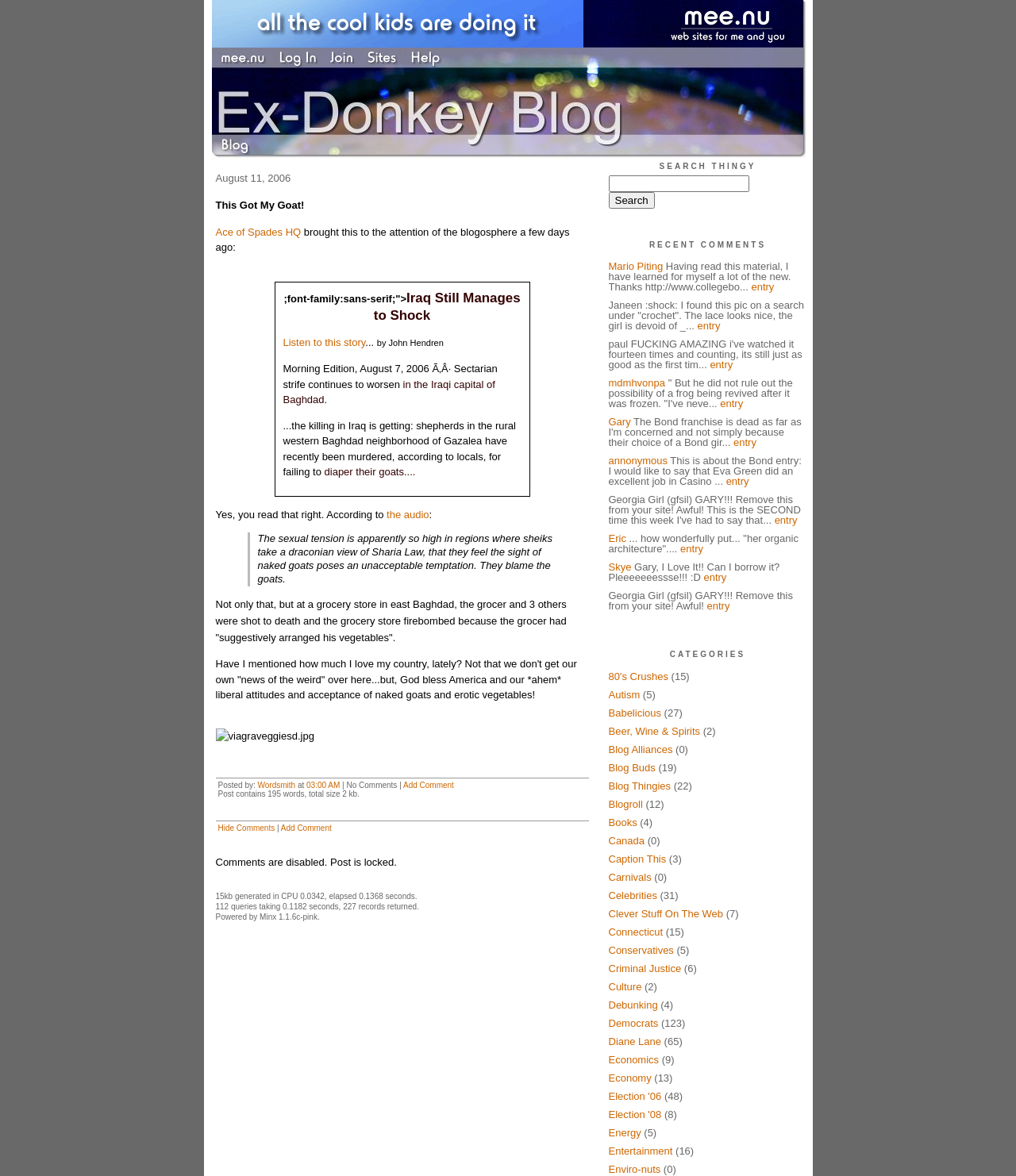What is the topic of discussion in the blog post?
Refer to the image and offer an in-depth and detailed answer to the question.

The topic of discussion in the blog post appears to be about Iraq and goats, specifically about the killing of goats in Iraq due to their perceived temptation to sheiks, as mentioned in the StaticText elements with IDs 595 and 598.